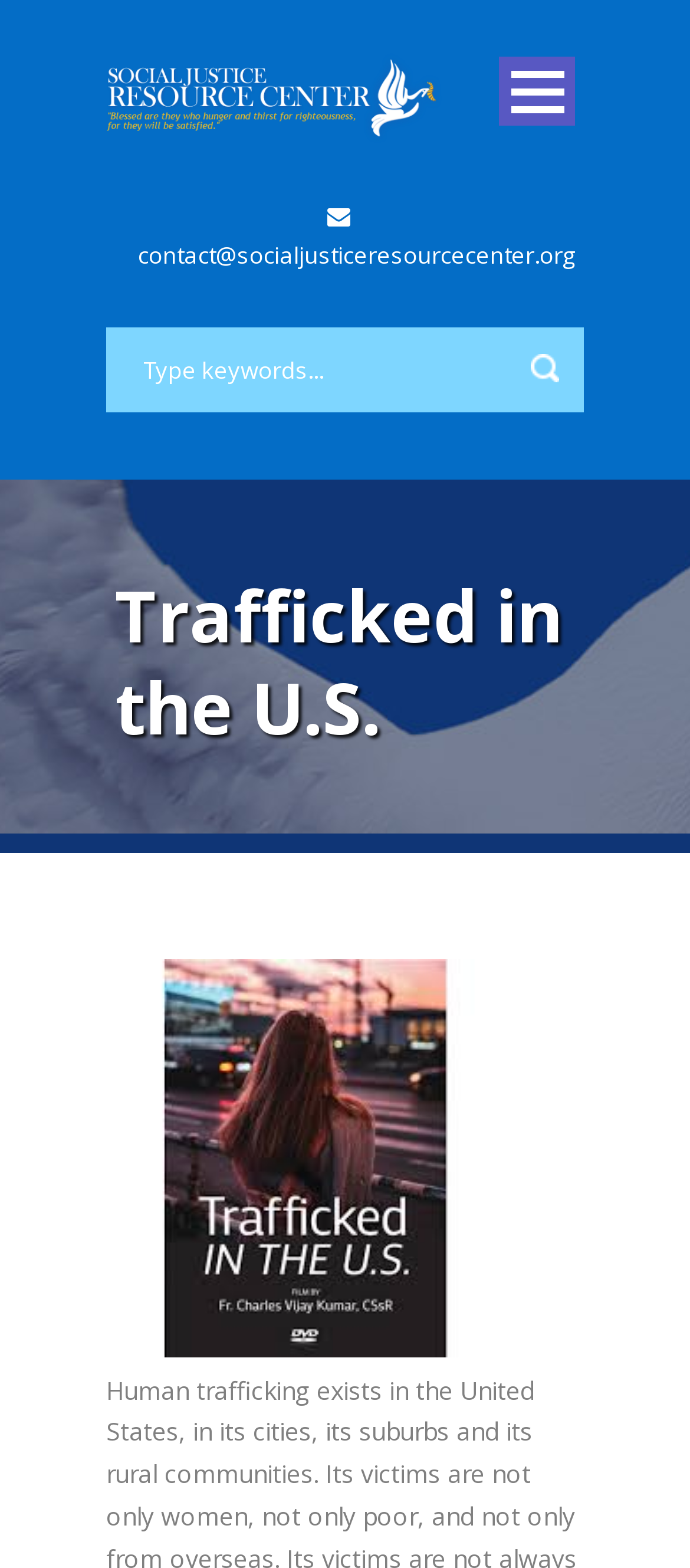Give a one-word or short phrase answer to this question: 
Is there a contact email address on the webpage?

Yes